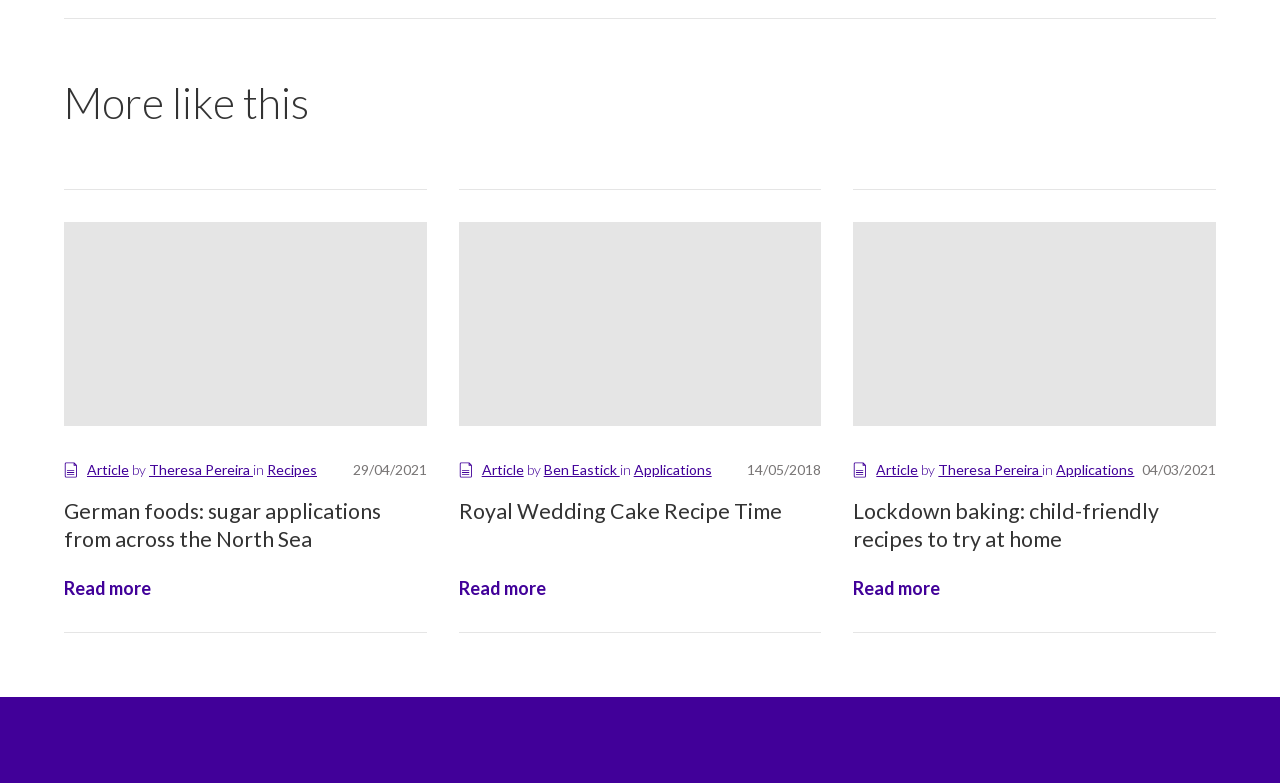Please specify the bounding box coordinates for the clickable region that will help you carry out the instruction: "Explore lockdown baking recipes".

[0.667, 0.738, 0.735, 0.766]